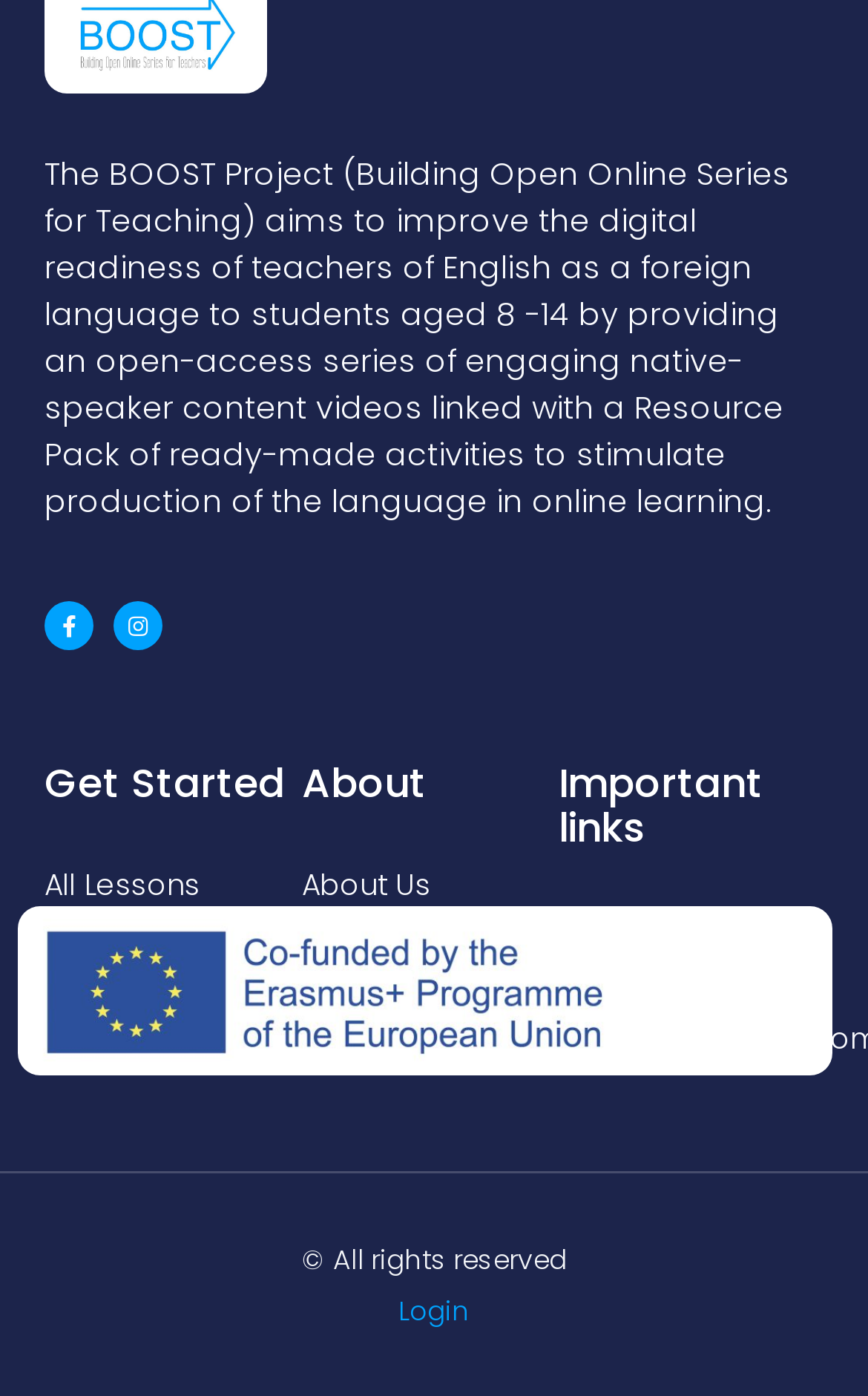What is the main category of the 'Get Started' section?
Please describe in detail the information shown in the image to answer the question.

The 'Get Started' section has a heading element with the text 'Get Started' and two link elements with the text 'All Lessons' and 'Activities', indicating that the main category of this section is related to lessons.